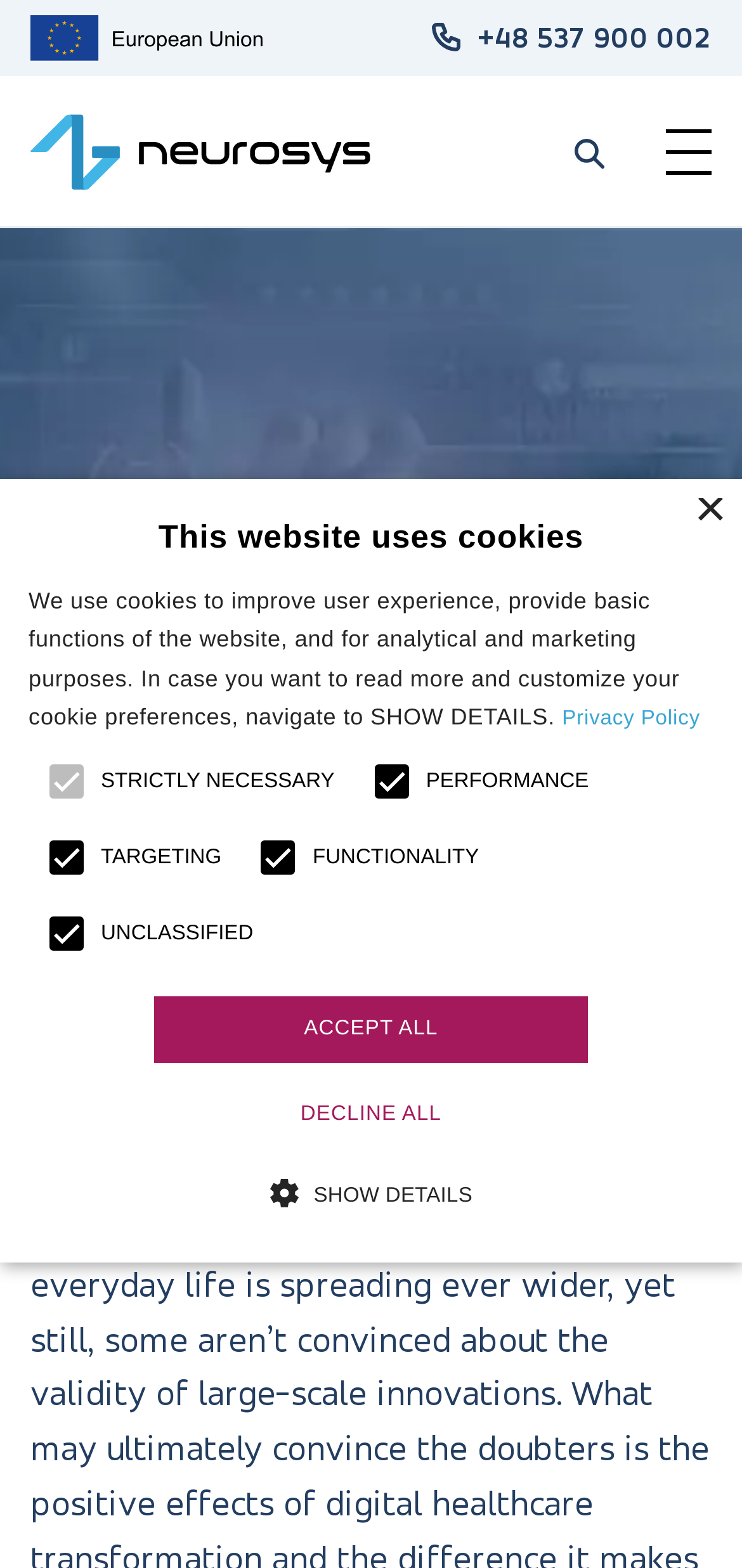Locate the bounding box of the UI element defined by this description: "value="targeting"". The coordinates should be given as four float numbers between 0 and 1, formatted as [left, top, right, bottom].

[0.038, 0.522, 0.141, 0.571]